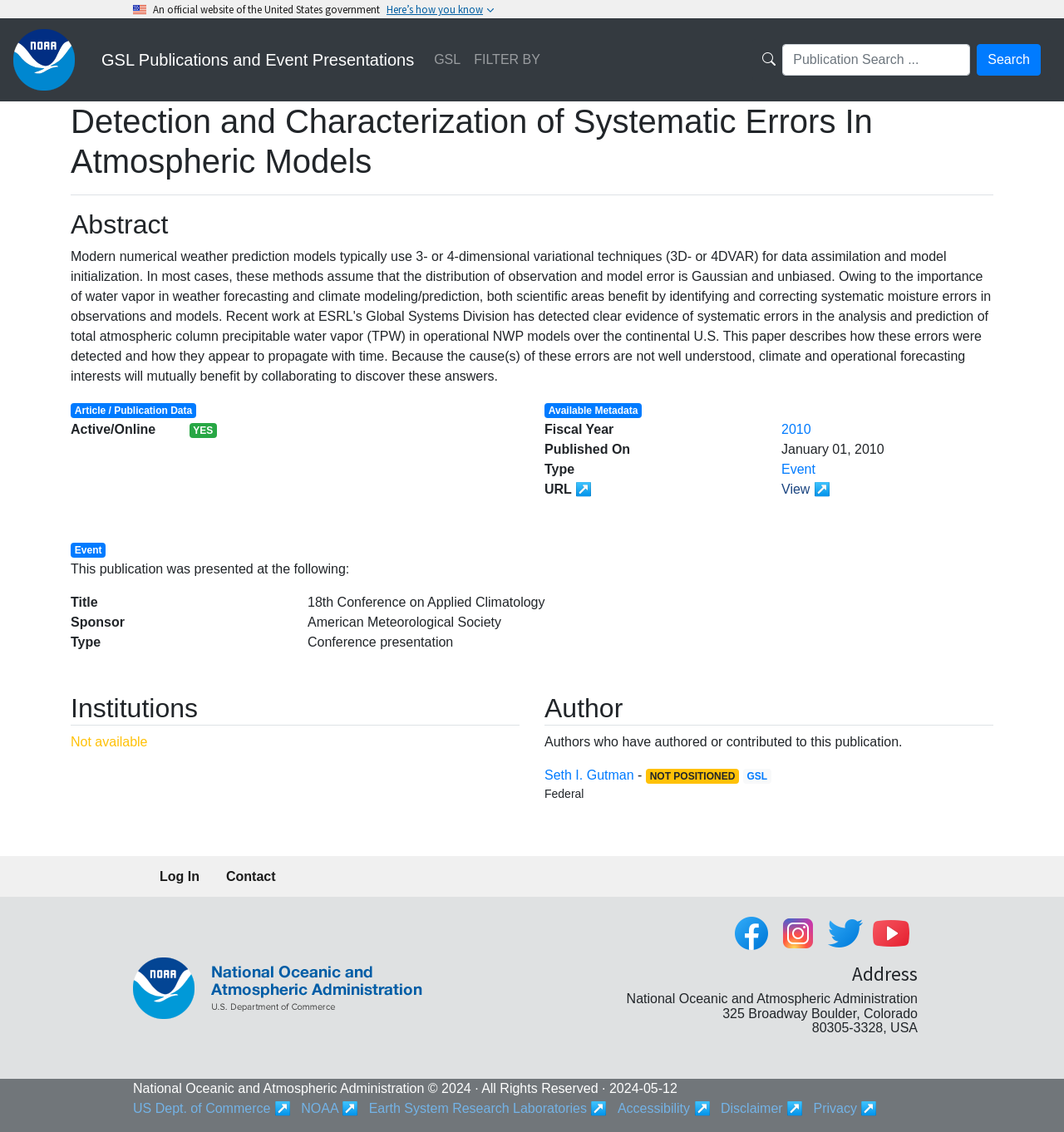What is the title of the publication?
Examine the image closely and answer the question with as much detail as possible.

I found the title of the publication by looking at the heading element with the text 'Detection and Characterization of Systematic Errors In Atmospheric Models' which is located at the top of the webpage.